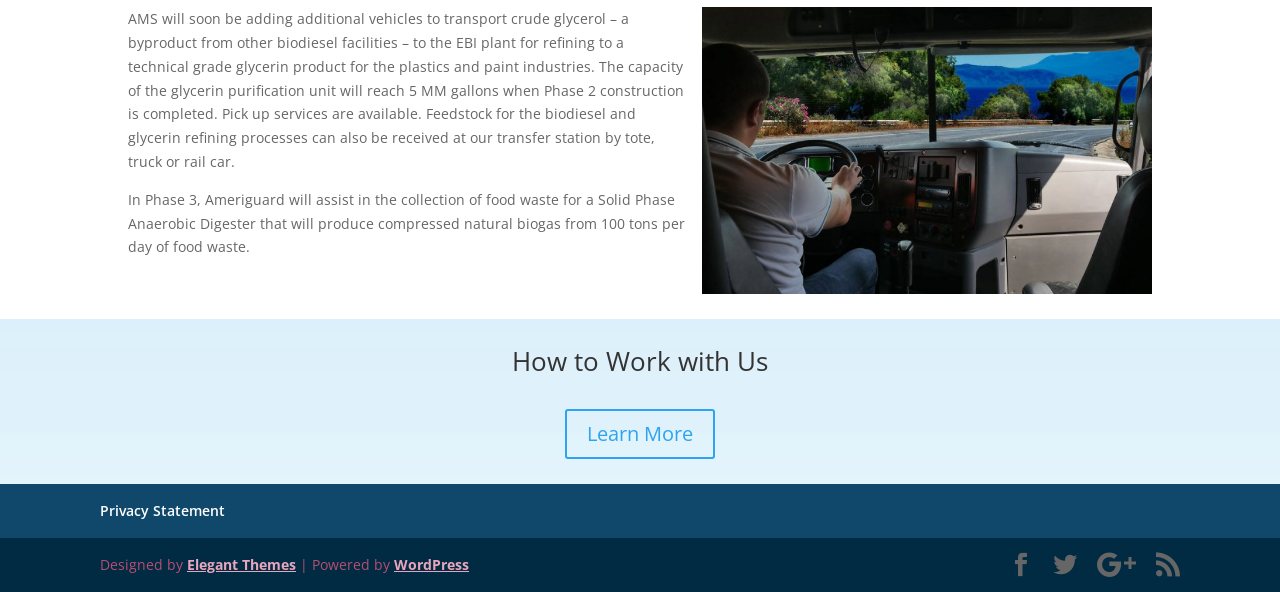Please answer the following question using a single word or phrase: 
What is the link 'Learn More 5' for?

How to Work with Us